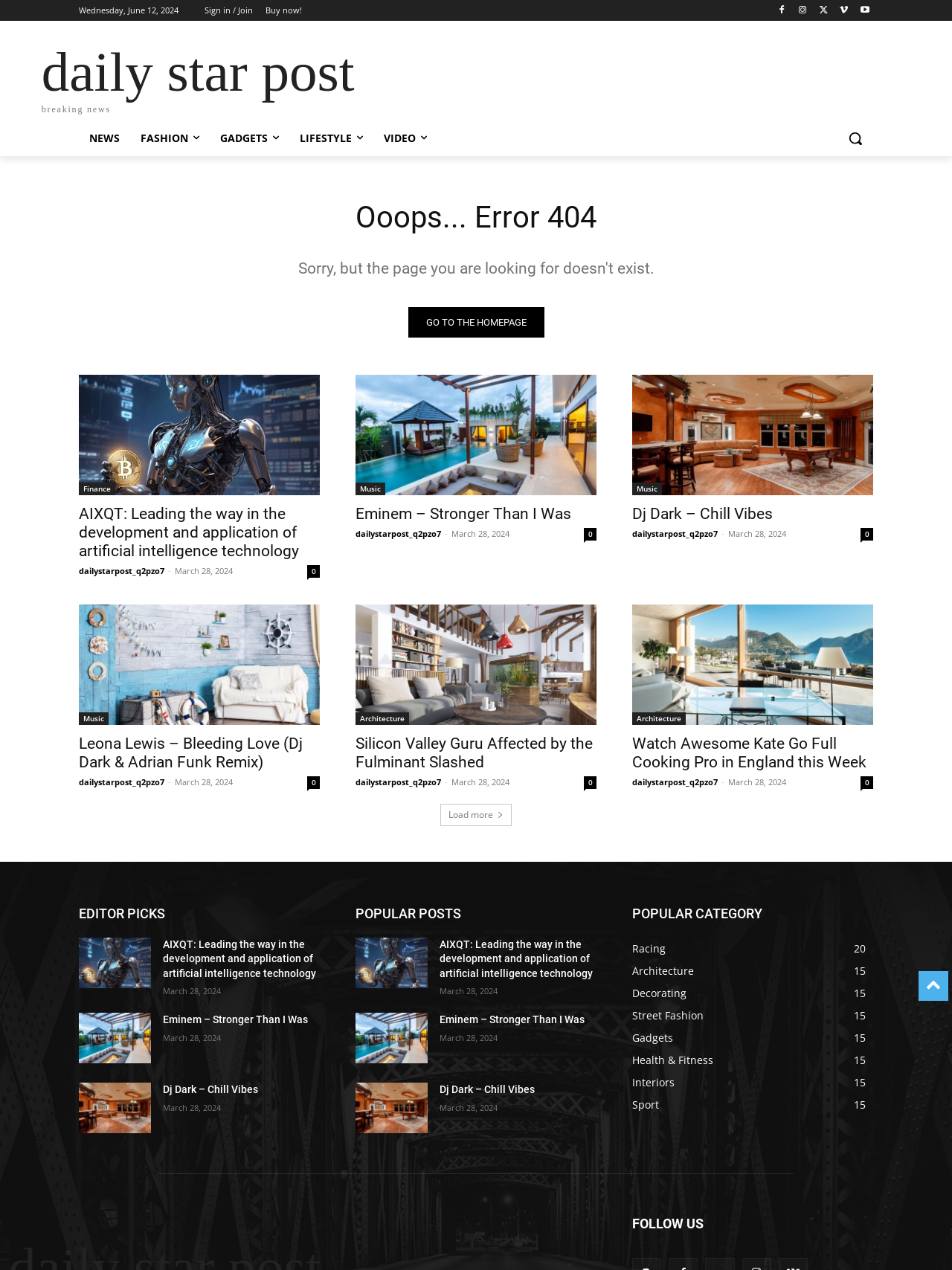Bounding box coordinates are to be given in the format (top-left x, top-left y, bottom-right x, bottom-right y). All values must be floating point numbers between 0 and 1. Provide the bounding box coordinate for the UI element described as: Our latest safety information

None